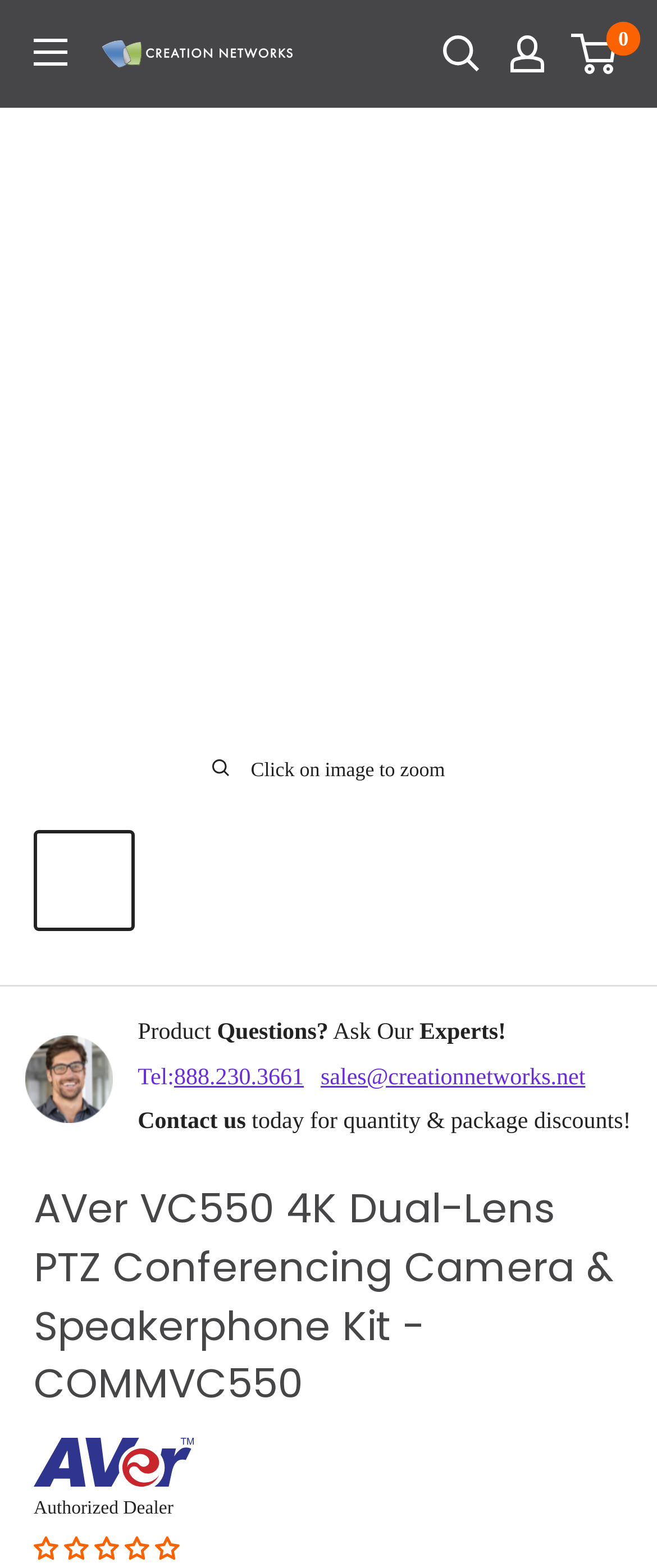For the element described, predict the bounding box coordinates as (top-left x, top-left y, bottom-right x, bottom-right y). All values should be between 0 and 1. Element description: 888.230.3661

[0.265, 0.637, 0.462, 0.665]